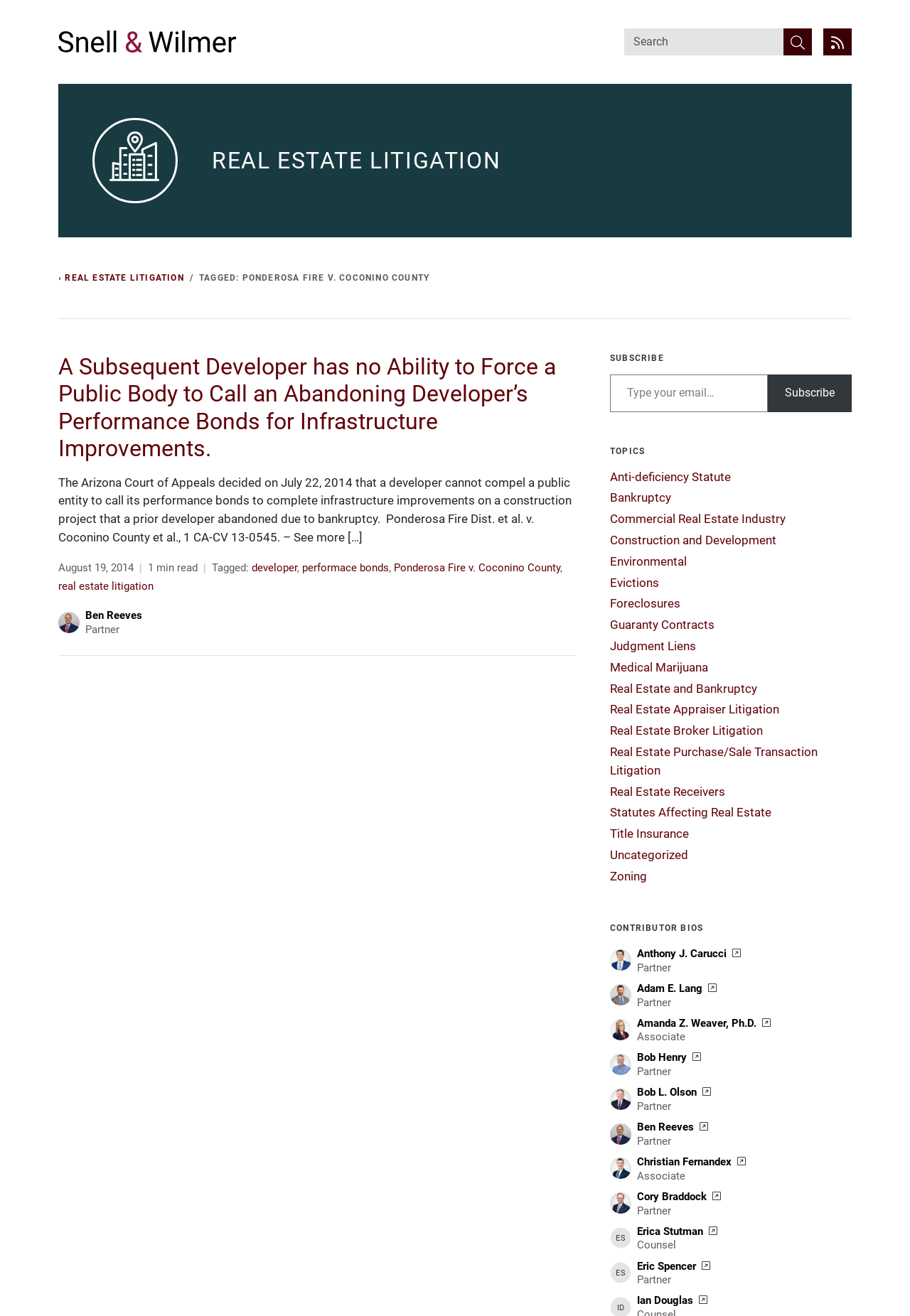Extract the bounding box coordinates for the HTML element that matches this description: "Real Estate Litigation". The coordinates should be four float numbers between 0 and 1, i.e., [left, top, right, bottom].

[0.233, 0.112, 0.55, 0.132]